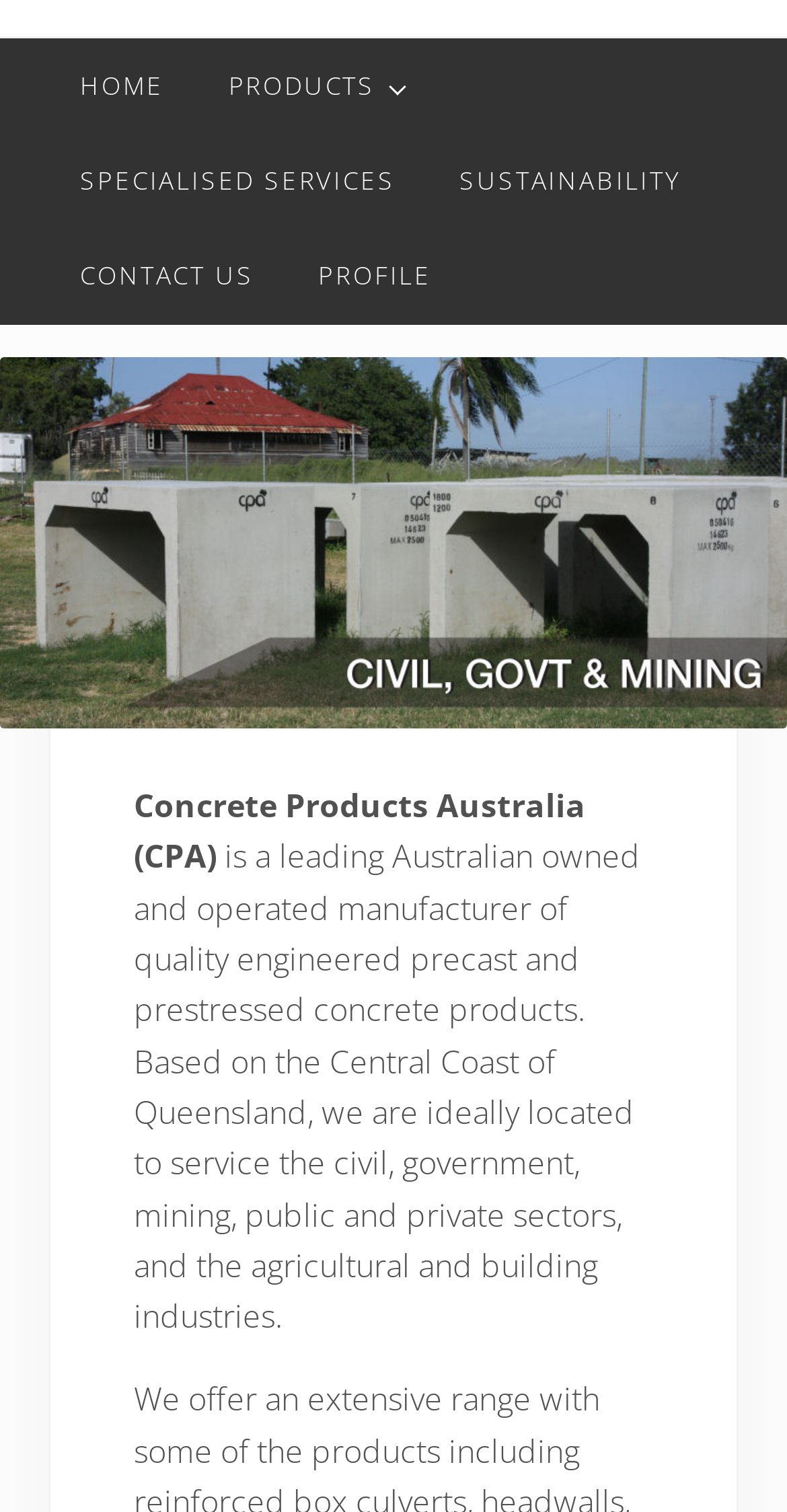Locate the bounding box for the described UI element: "Products". Ensure the coordinates are four float numbers between 0 and 1, formatted as [left, top, right, bottom].

[0.249, 0.025, 0.554, 0.088]